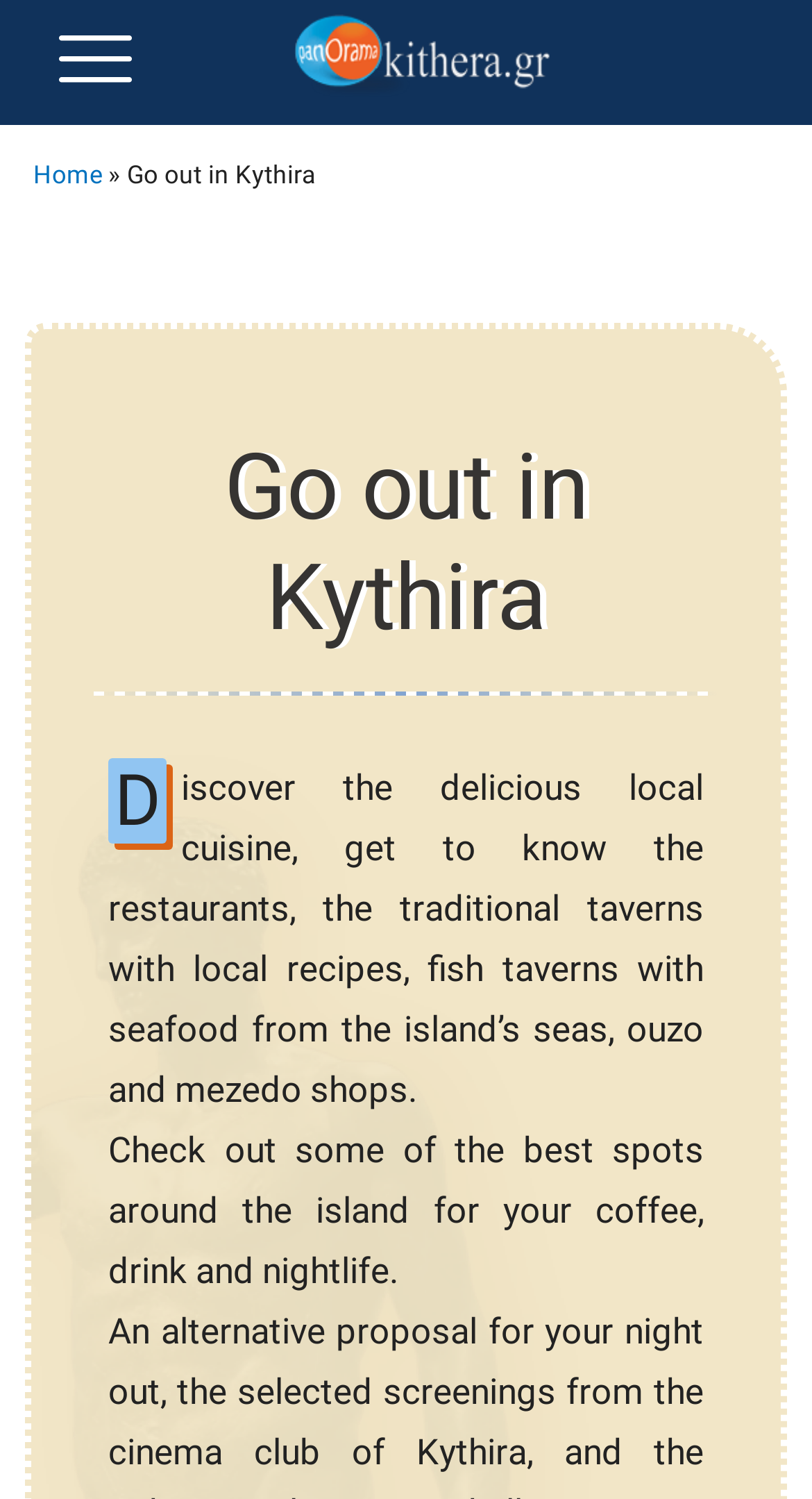Please provide the main heading of the webpage content.

Go out in Kythira